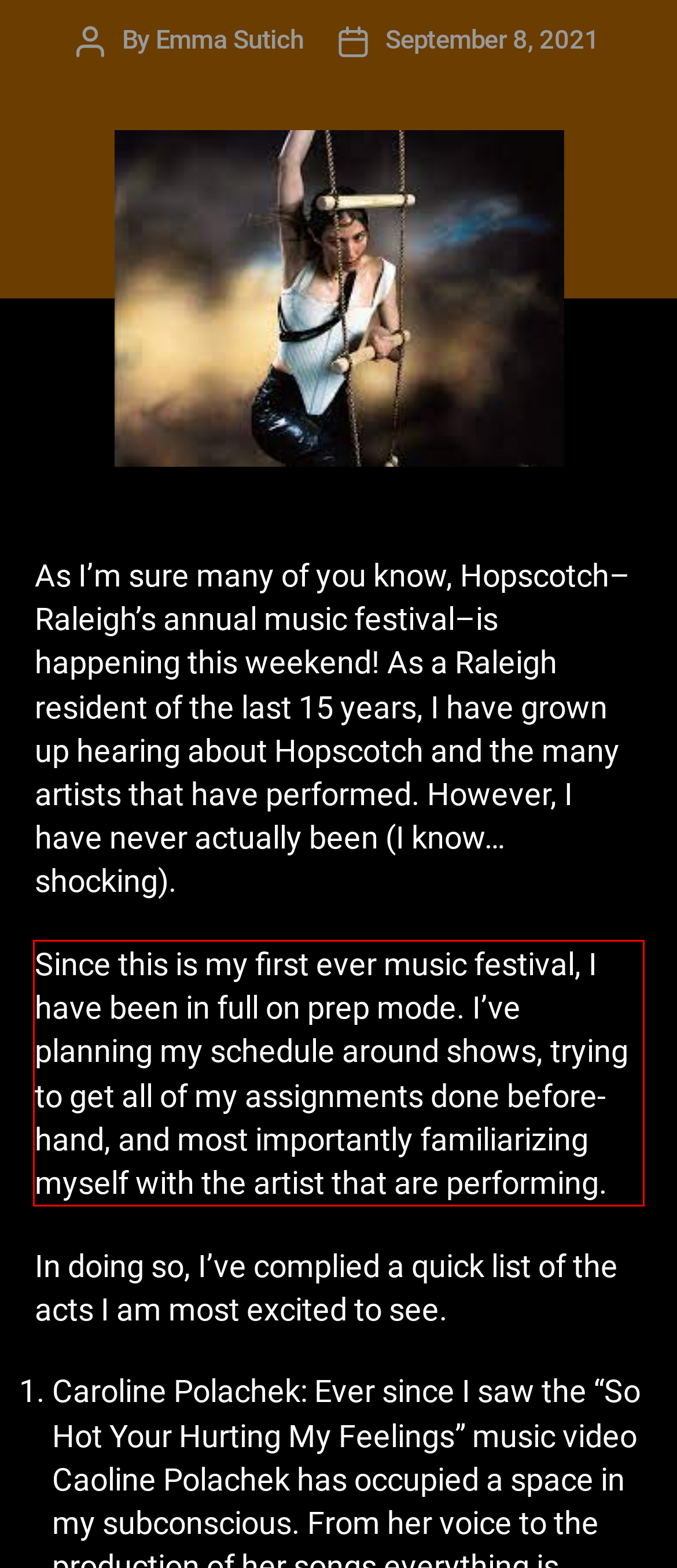View the screenshot of the webpage and identify the UI element surrounded by a red bounding box. Extract the text contained within this red bounding box.

Since this is my first ever music festival, I have been in full on prep mode. I’ve planning my schedule around shows, trying to get all of my assignments done before-hand, and most importantly familiarizing myself with the artist that are performing.